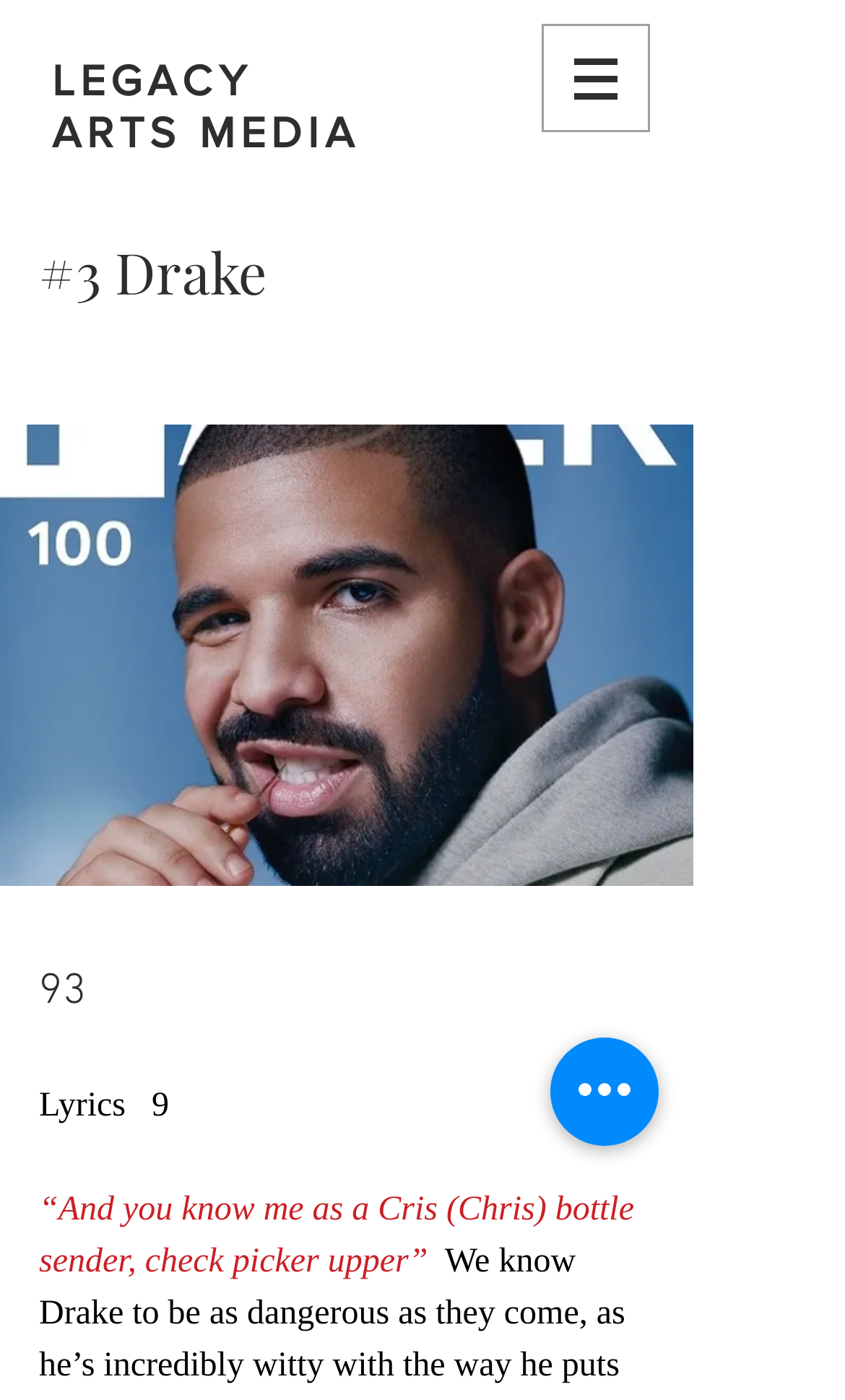Locate the bounding box of the UI element defined by this description: "aria-label="Quick actions"". The coordinates should be given as four float numbers between 0 and 1, formatted as [left, top, right, bottom].

[0.651, 0.741, 0.779, 0.818]